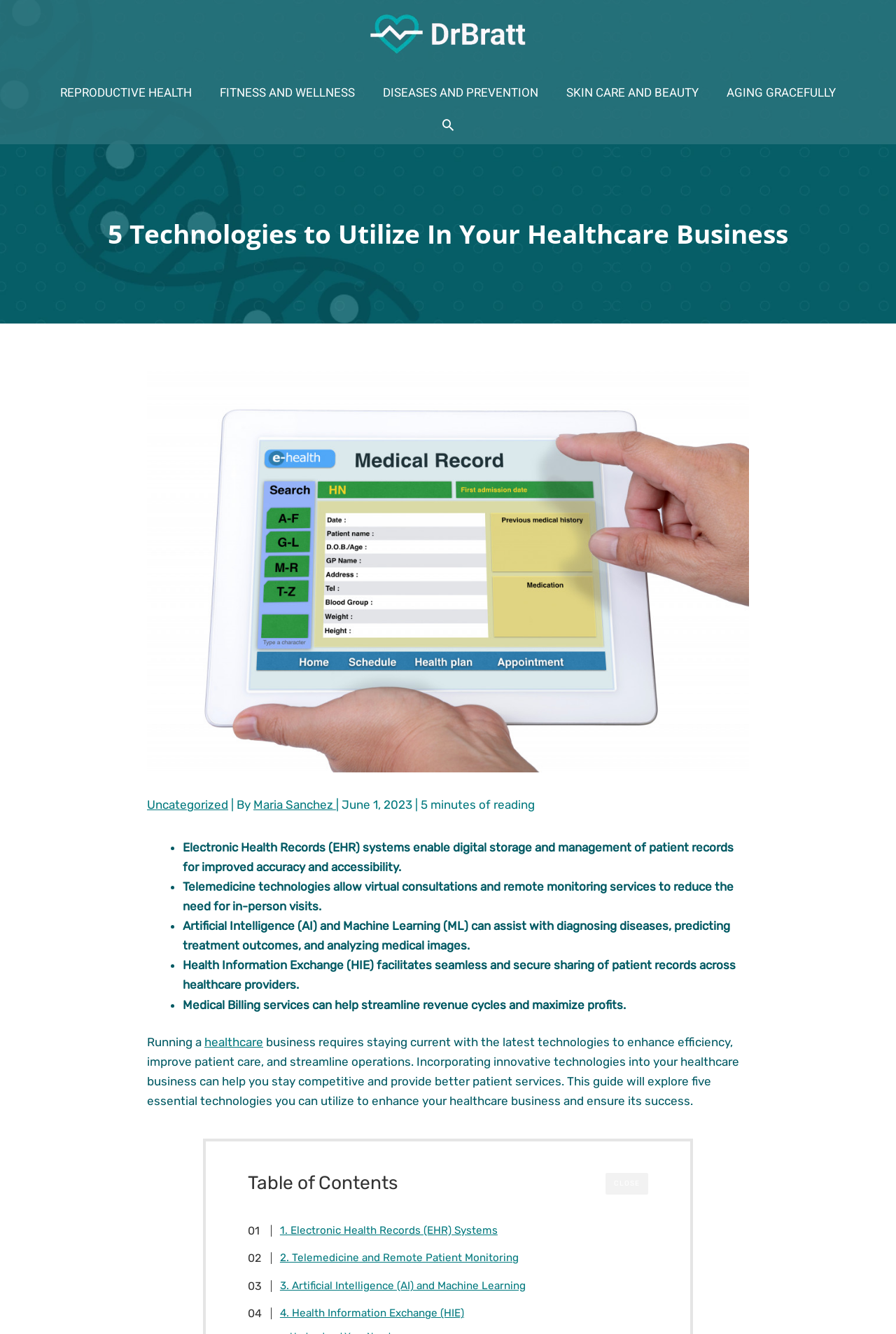What is the main heading displayed on the webpage? Please provide the text.

5 Technologies to Utilize In Your Healthcare Business